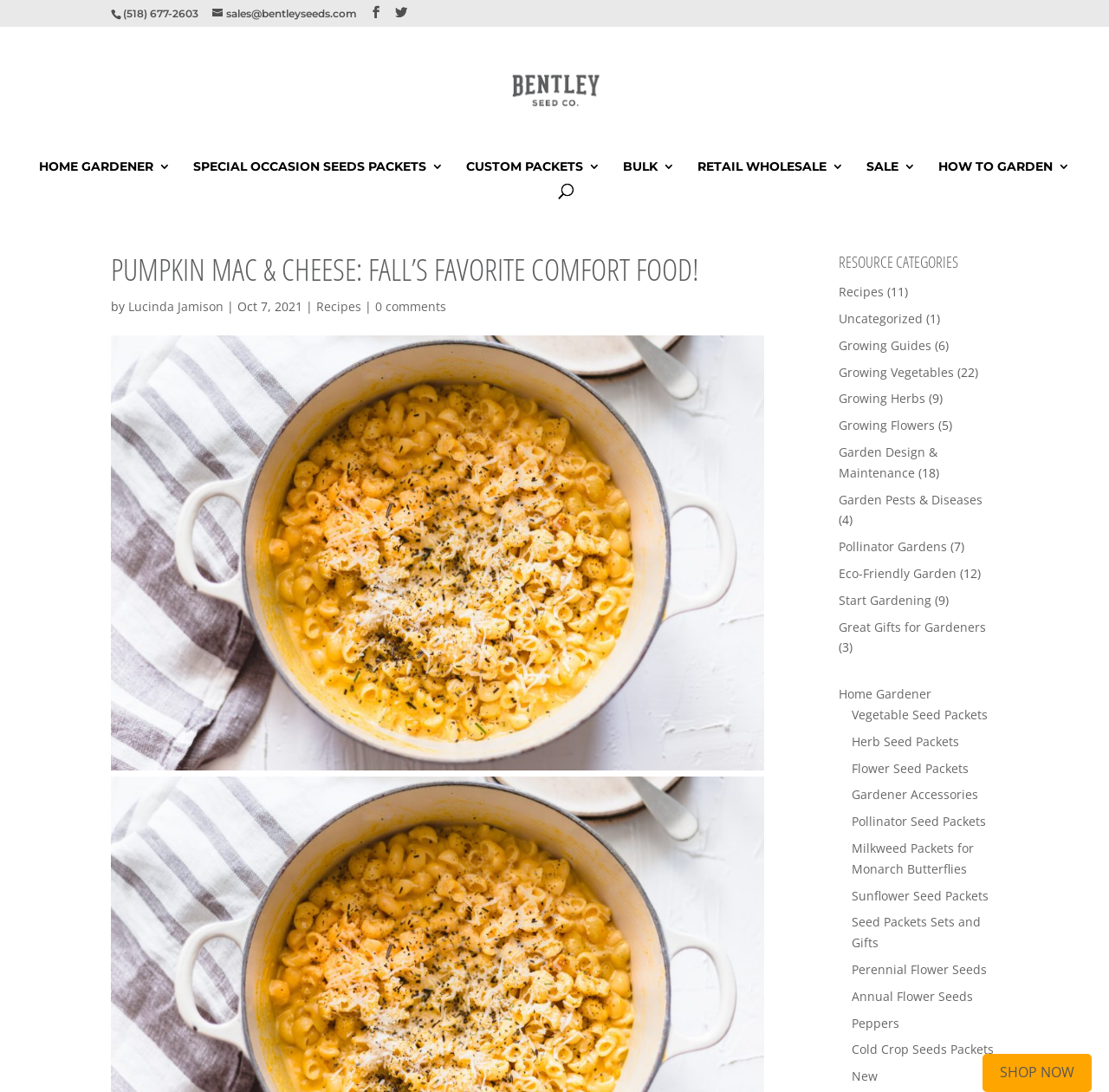Describe the webpage meticulously, covering all significant aspects.

This webpage is about a recipe for Pumpkin Mac & Cheese, a fall comfort food. At the top, there is a header section with contact information, including a phone number and an email address. Below that, there are social media links and a logo for Bentley Seeds. 

The main content of the page is divided into two sections. On the left, there is a recipe section with a heading "PUMPKIN MAC & CHEESE: FALL’S FAVORITE COMFORT FOOD!" followed by the author's name, date, and categories. Below that, there is a large image of the dish. 

On the right, there is a sidebar with various links and categories, including "RESOURCE CATEGORIES" and "SHOP NOW". The resource categories include links to recipes, growing guides, and other gardening-related topics, each with a number of articles or posts. 

At the bottom of the page, there are more links to specific seed packets, gardening accessories, and gifts. The page also has a search bar at the top right corner.